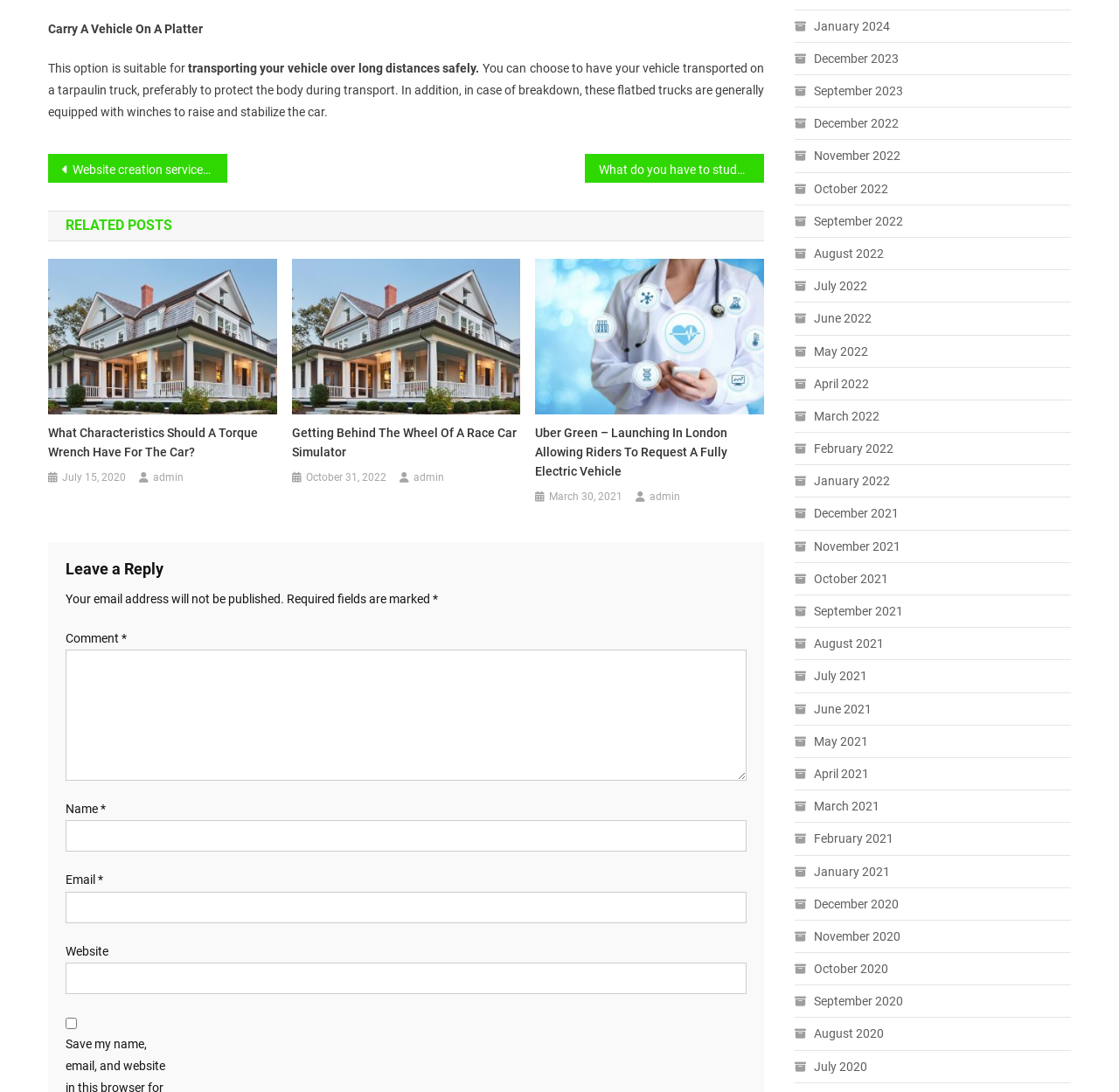For the given element description March 30, 2021April 29, 2022, determine the bounding box coordinates of the UI element. The coordinates should follow the format (top-left x, top-left y, bottom-right x, bottom-right y) and be within the range of 0 to 1.

[0.491, 0.446, 0.556, 0.464]